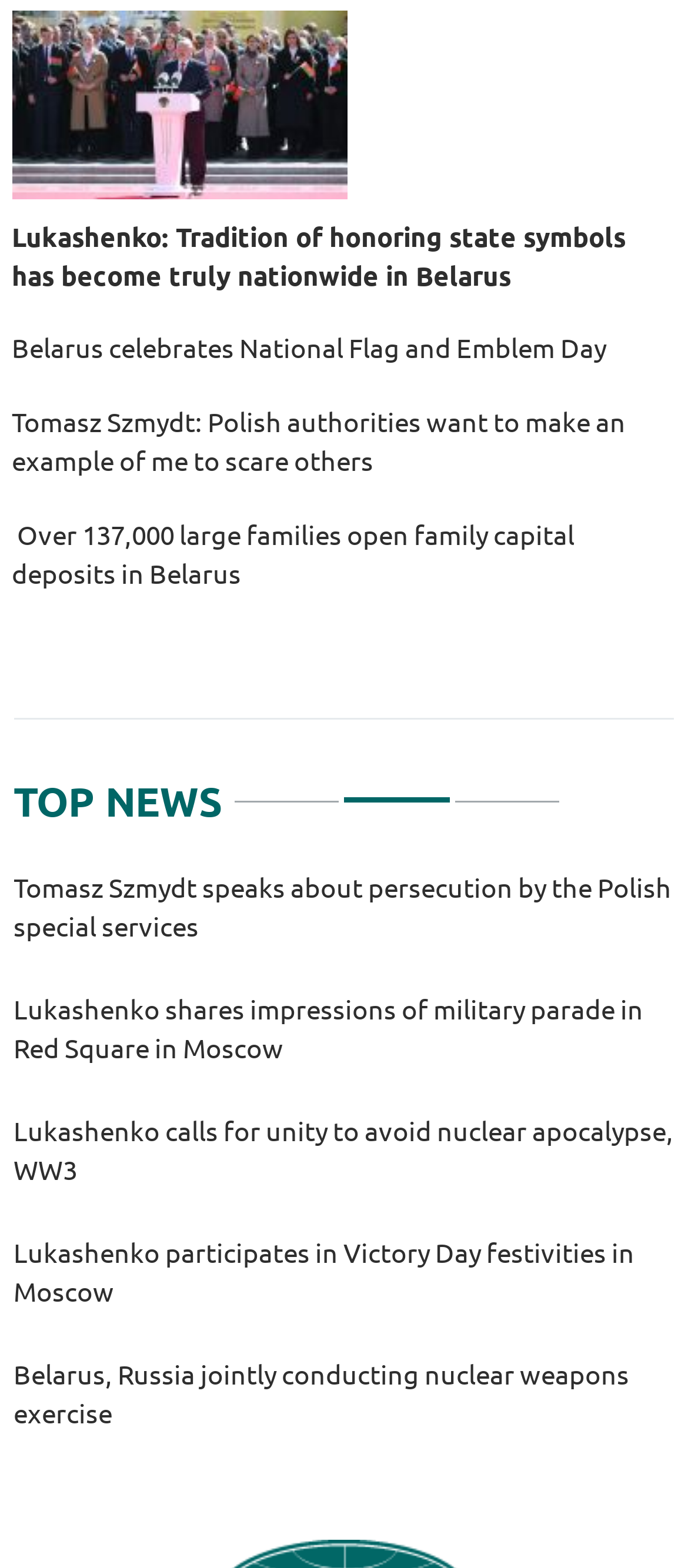Can you specify the bounding box coordinates for the region that should be clicked to fulfill this instruction: "Read the article about Belarus celebrating National Flag and Emblem Day".

[0.017, 0.211, 0.977, 0.236]